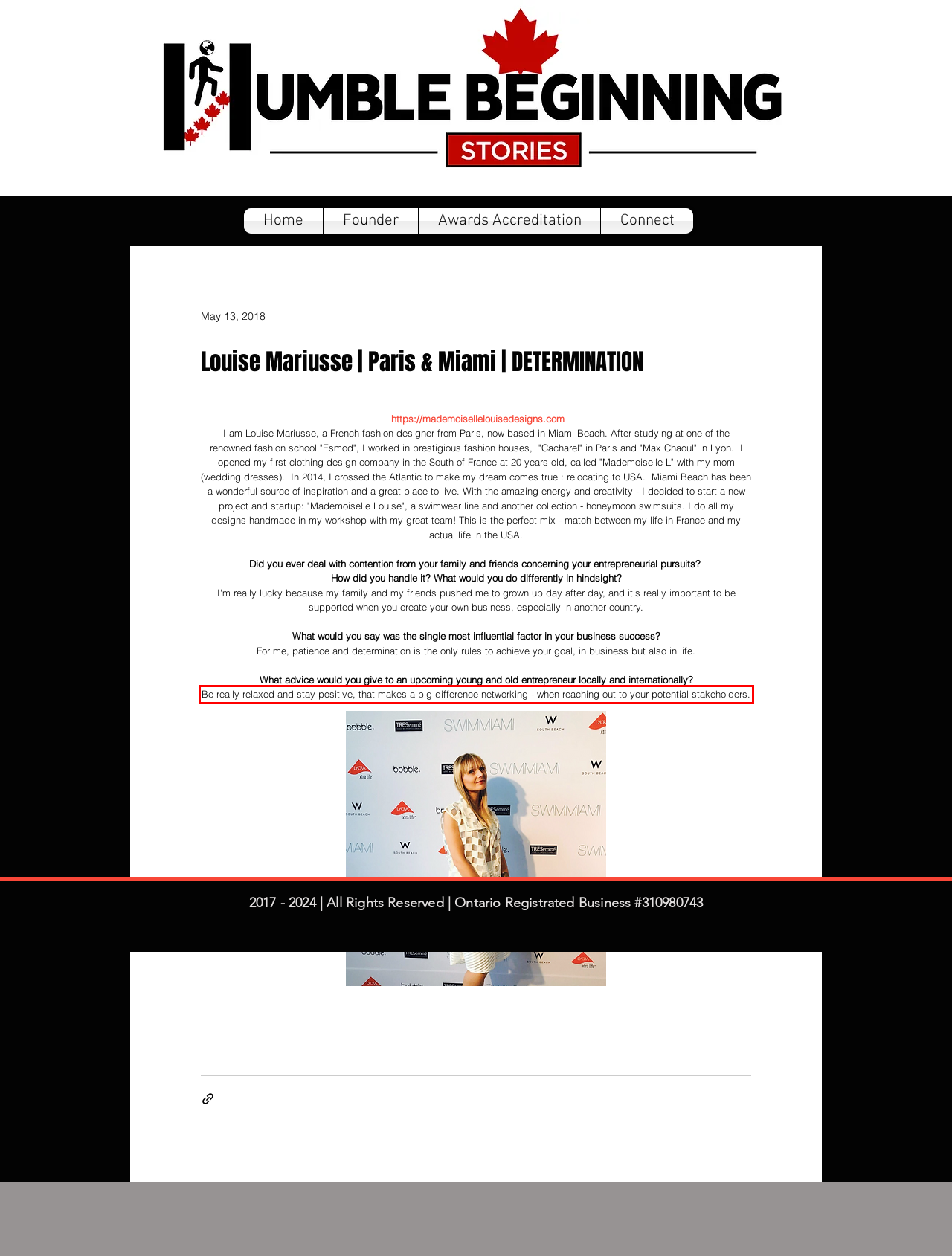Analyze the red bounding box in the provided webpage screenshot and generate the text content contained within.

Be really relaxed and stay positive, that makes a big difference networking - when reaching out to your potential stakeholders.